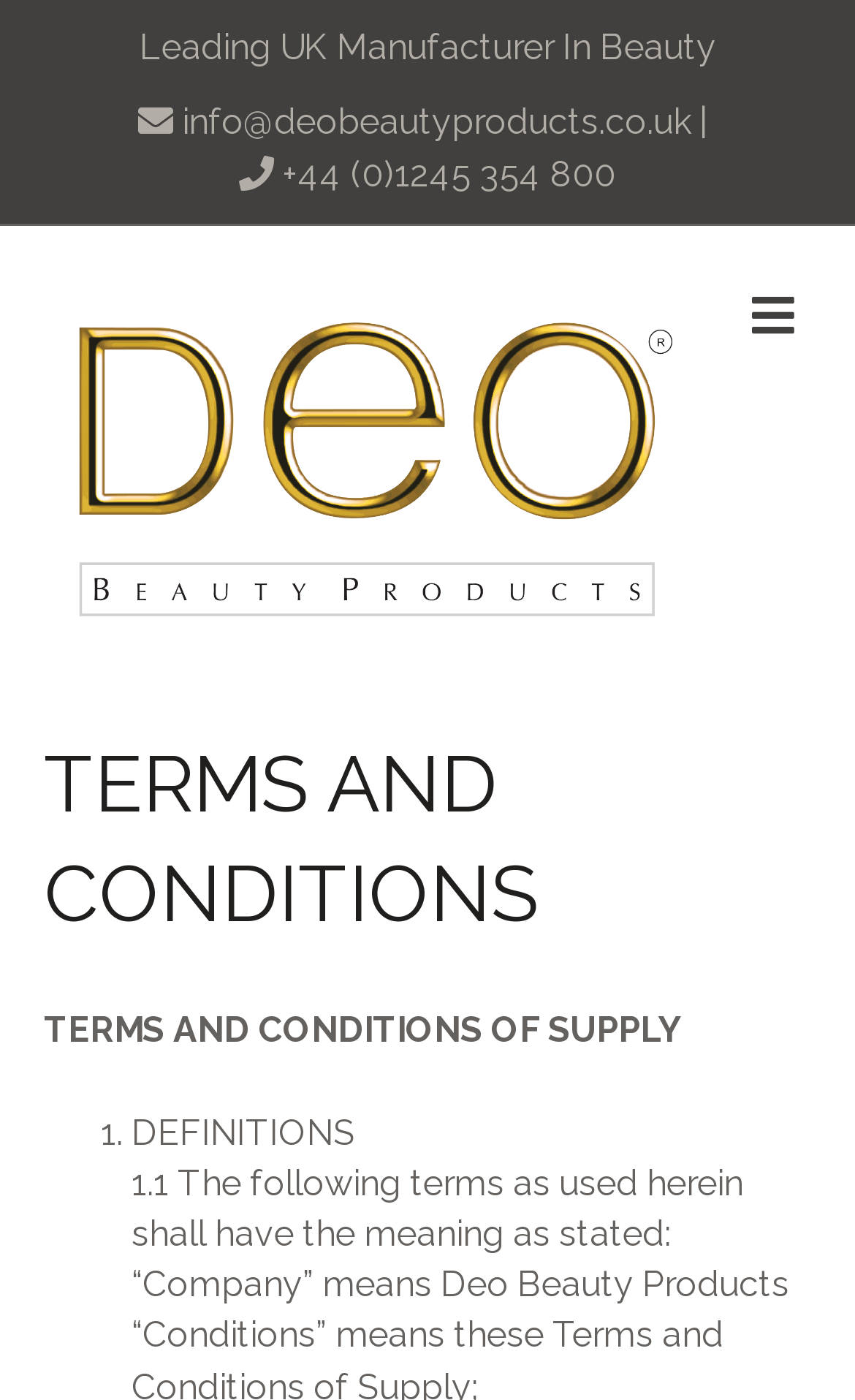What is the company name?
Please answer the question as detailed as possible based on the image.

The company name can be found in the static text '“Company” means Deo Beauty Products' which is located at the bottom of the webpage, indicating that the company name is Deo Beauty Products.